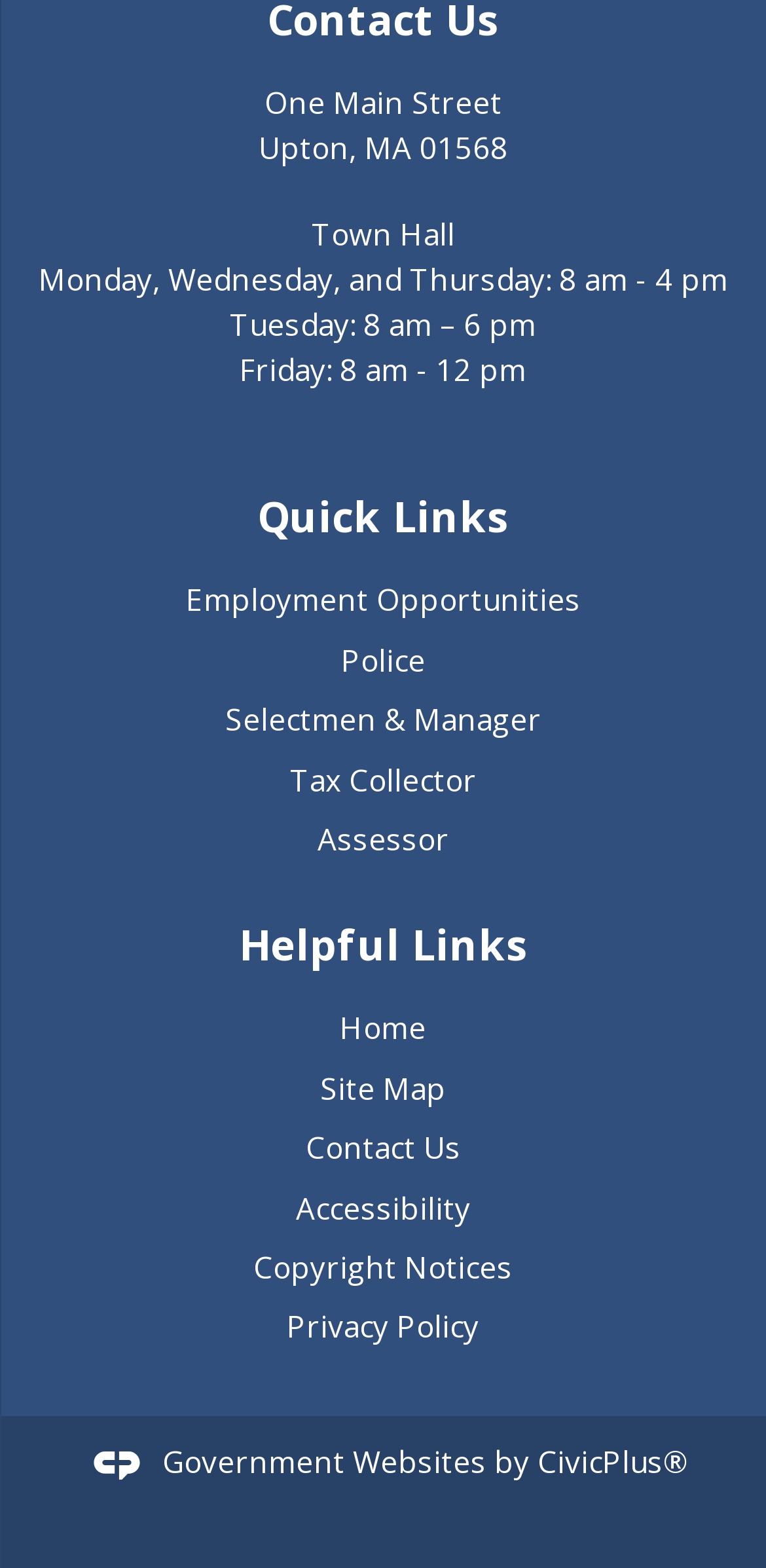Identify the bounding box coordinates for the element that needs to be clicked to fulfill this instruction: "Click on Quick Links". Provide the coordinates in the format of four float numbers between 0 and 1: [left, top, right, bottom].

[0.039, 0.31, 0.961, 0.35]